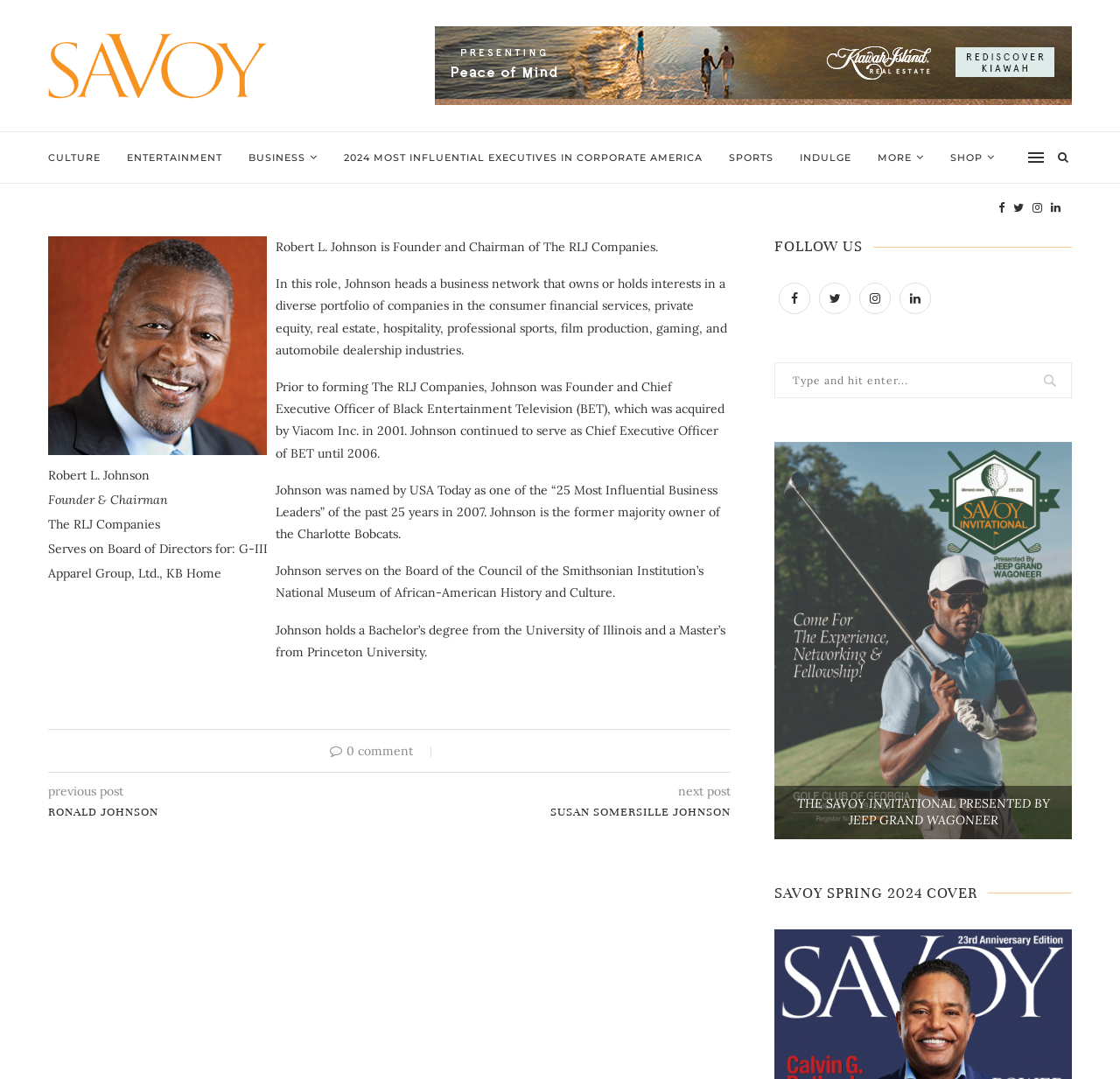Provide a brief response using a word or short phrase to this question:
What is the name of the company Robert L. Johnson founded?

Black Entertainment Television (BET)